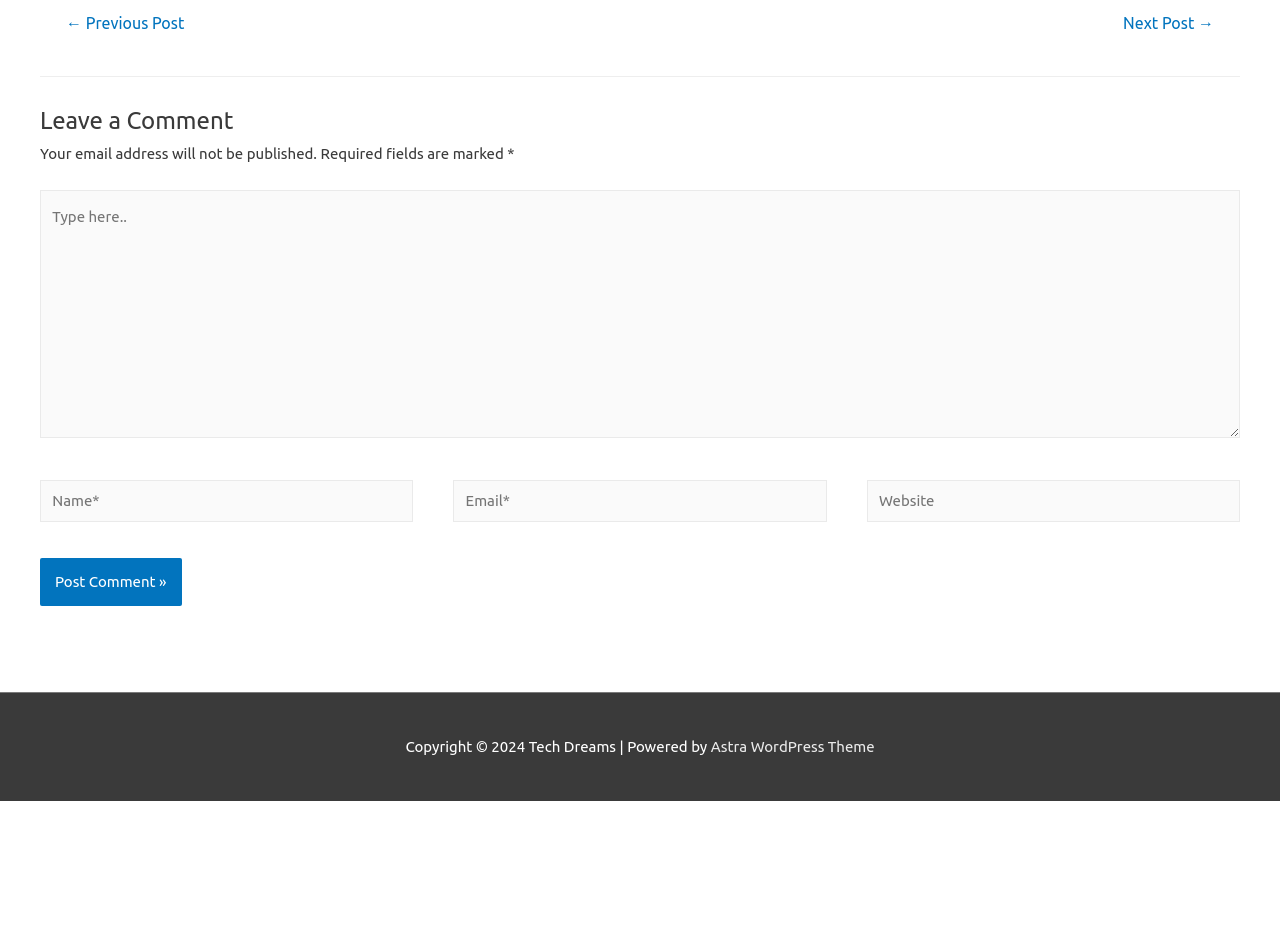What is required to post a comment?
Please describe in detail the information shown in the image to answer the question.

The fields marked with an asterisk (*) are required to post a comment, which are the 'Name' and 'Email' fields. This is indicated by the text 'Required fields are marked' and the asterisk symbol next to the 'Name' and 'Email' labels.